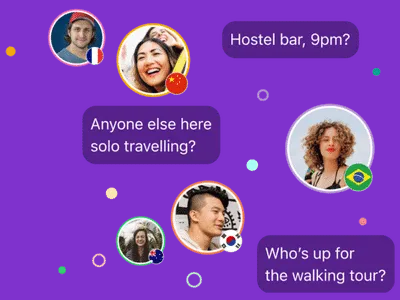Give a thorough description of the image, including any visible elements and their relationships.

The image features a vibrant and playful design showcasing a digital chat interface. It captures the essence of social interactions within a hostel community, with messages popping up in chat bubbles against a lively purple background. 

In the foreground, multiple round profile pictures of diverse travelers can be seen, each surrounded by colorful circles, symbolizing a sense of connection and engagement. The text messages reflect the spontaneity and camaraderie typical among hostel guests, with prompts like "Hostel bar, 9pm?" and "Anyone else here solo travelling?" followed by an invitation to join a walking tour. This visual emphasizes the communal atmosphere of backpacking and shared experiences that hostels foster, making it an inviting representation for those looking to explore or socialize on their travels. 

This image likely serves as an engaging banner for a blog post about the best hostels near Negeri Pulau Pinang Stadium, promoting the idea of vibrant interactions and adventures that await backpackers in that area.